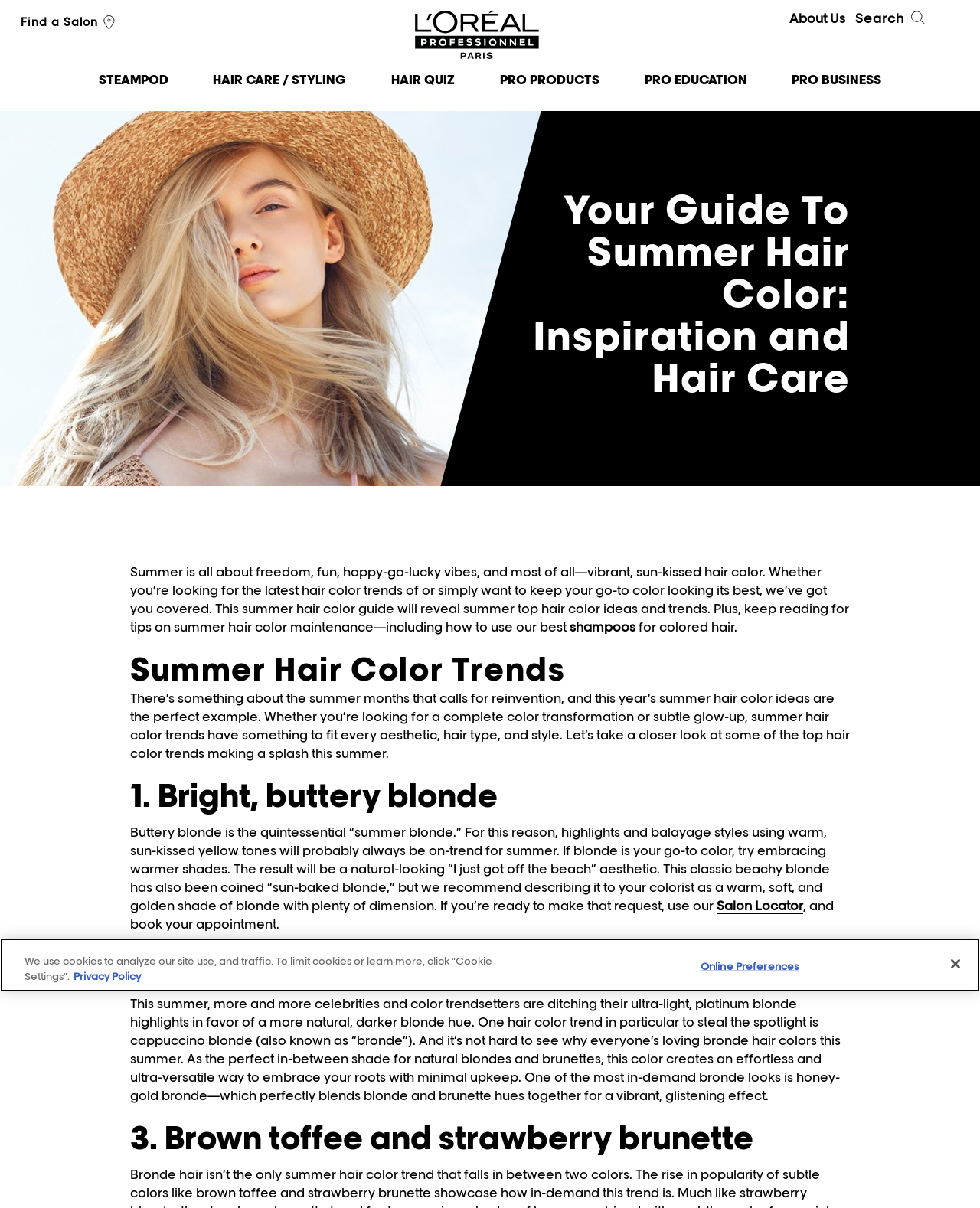How many hair color trends are mentioned on this webpage?
Answer the question with as much detail as possible.

After analyzing the webpage content, I found that there are three hair color trends mentioned: bright, buttery blonde; cappuccino blonde (also known as 'bronde' hair); and brown toffee and strawberry brunette.